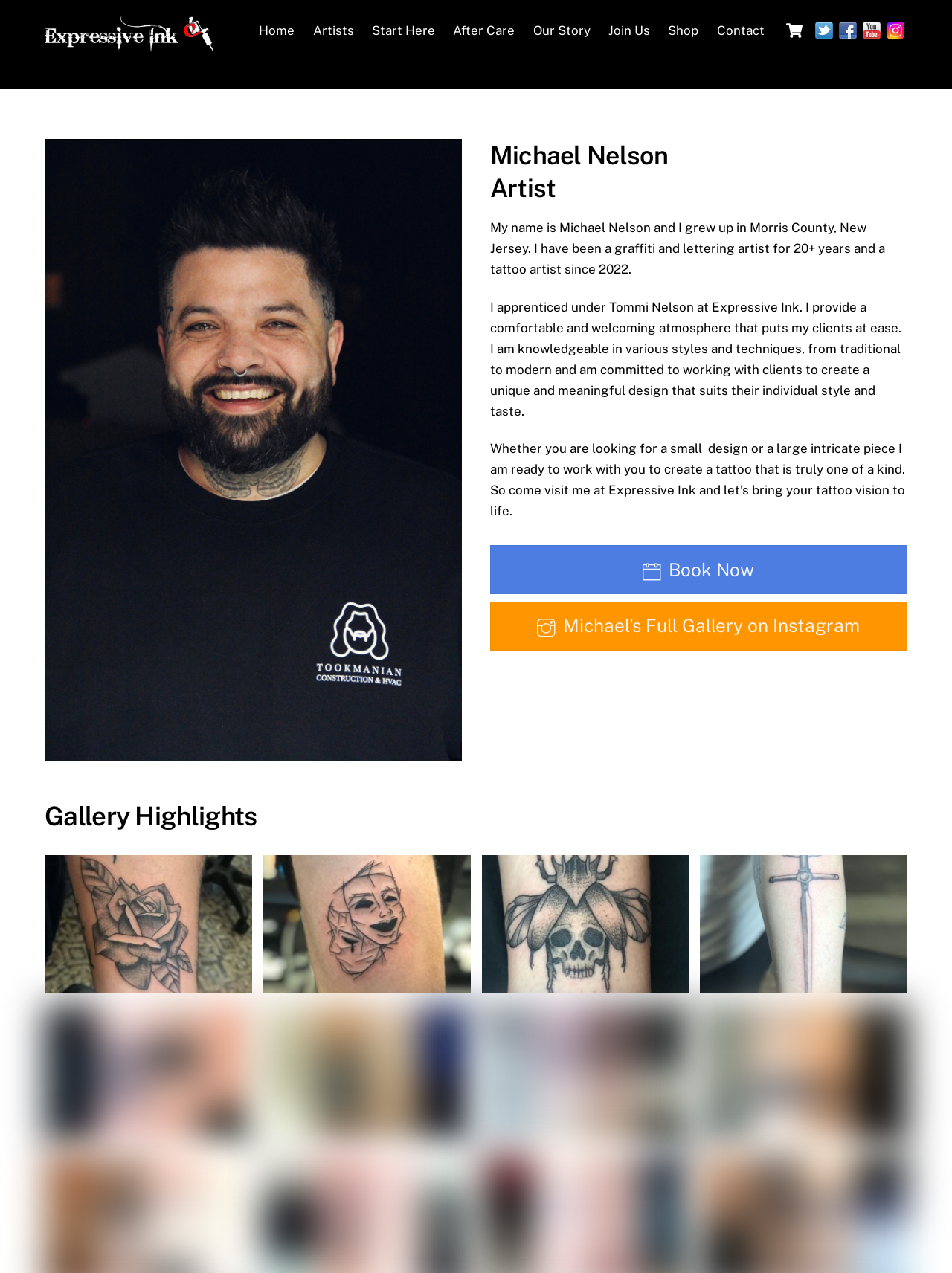Please identify the bounding box coordinates of the region to click in order to complete the given instruction: "View Michael Nelson's full gallery on Instagram". The coordinates should be four float numbers between 0 and 1, i.e., [left, top, right, bottom].

[0.514, 0.472, 0.953, 0.511]